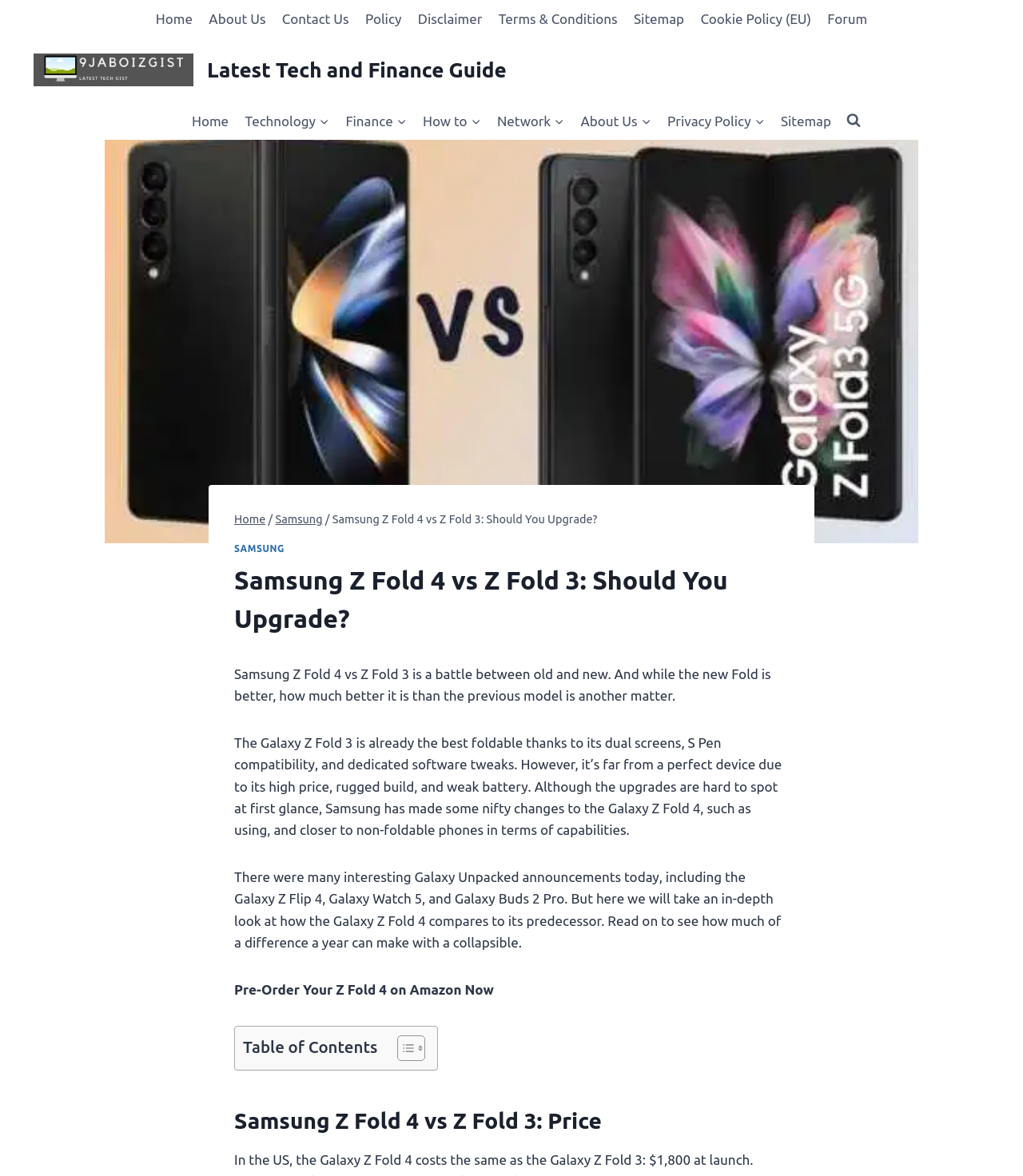Locate the bounding box coordinates of the element that should be clicked to fulfill the instruction: "Go to the 'Technology' page".

[0.231, 0.087, 0.33, 0.119]